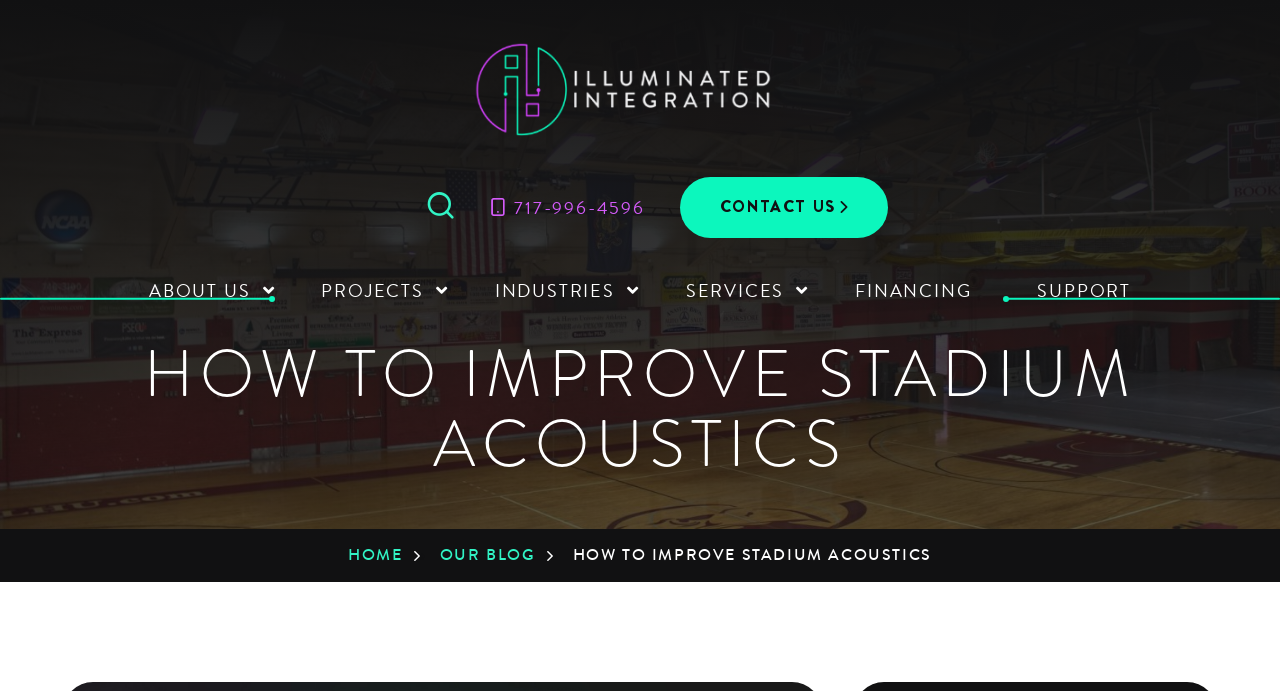Articulate a detailed summary of the webpage's content and design.

The webpage is about improving stadium acoustics, with a focus on the company Illuminated Integration. At the top, there is a logo of the company, accompanied by a link to the company's homepage. Below the logo, there are several navigation links, including "CONTACT US", "ABOUT US", "PROJECTS", "INDUSTRIES", "SERVICES", "FINANCING", and "SUPPORT", which are aligned horizontally across the page.

The main content of the page is headed by a large title "HOW TO IMPROVE STADIUM ACOUSTICS", which takes up most of the width of the page. Below the title, there is a section that appears to be a blog or article, with a link to the "HOME" page and another link to "OUR BLOG" on the right side.

At the bottom of the page, there are two small sections, one labeled "Archives" and the other labeled "Categories", which are positioned at the bottom left corner of the page.

There are no images on the page except for the company logo. The overall layout is organized, with clear headings and concise text.